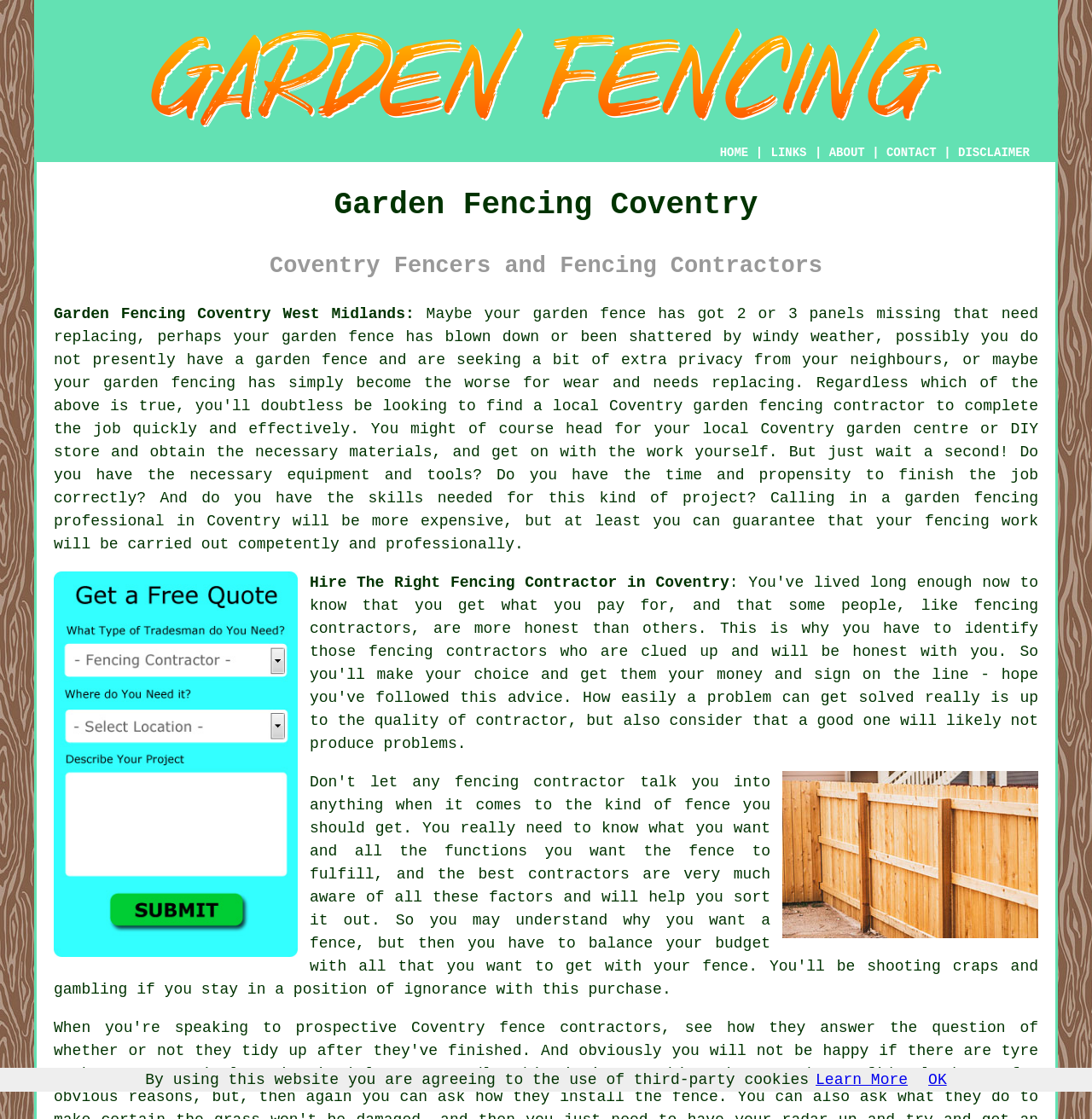Determine the bounding box for the described UI element: "garden fencing professional".

[0.049, 0.438, 0.951, 0.473]